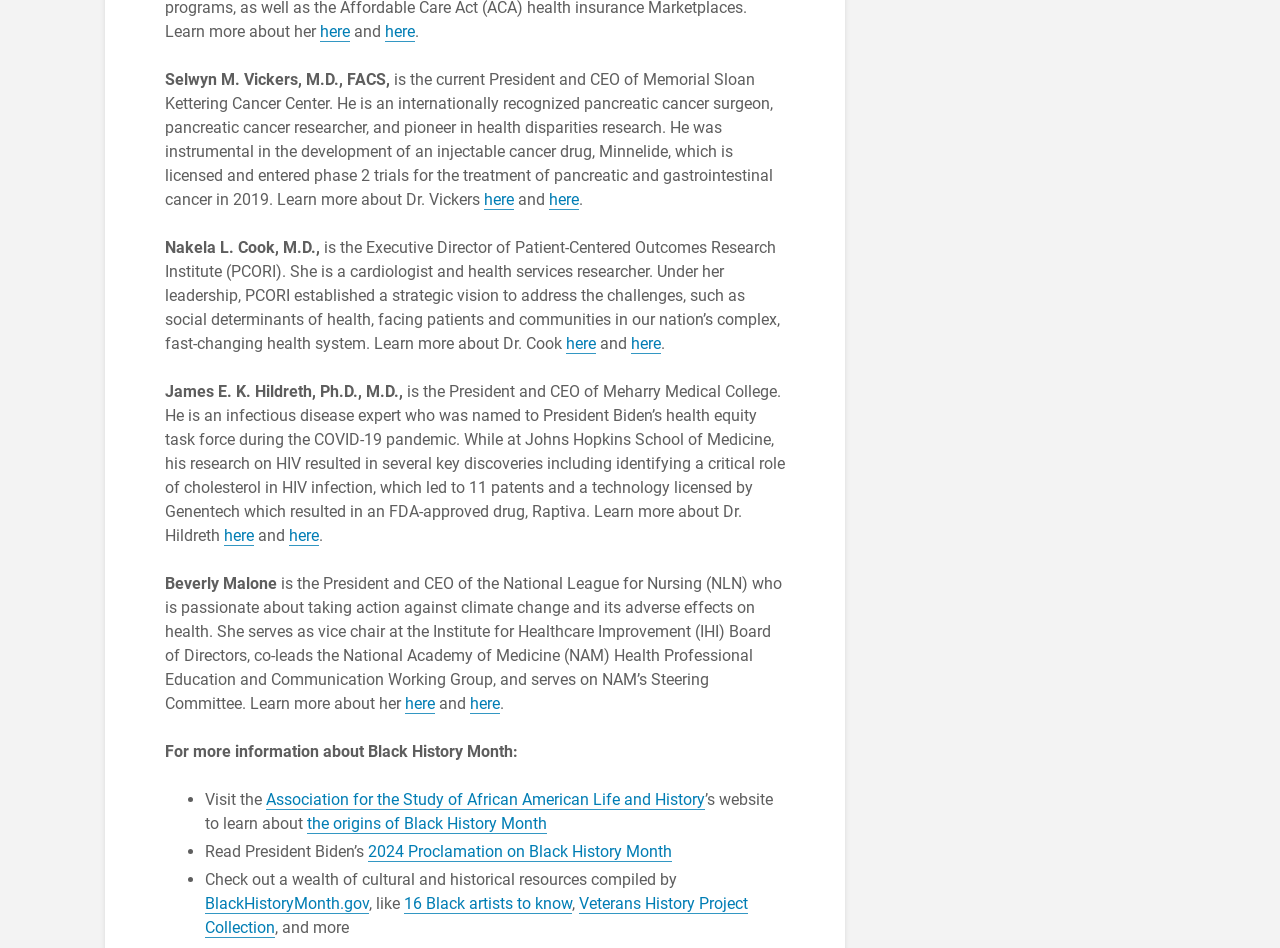Provide a brief response using a word or short phrase to this question:
What is the name of the organization led by Nakela L. Cook, M.D.?

Patient-Centered Outcomes Research Institute (PCORI)